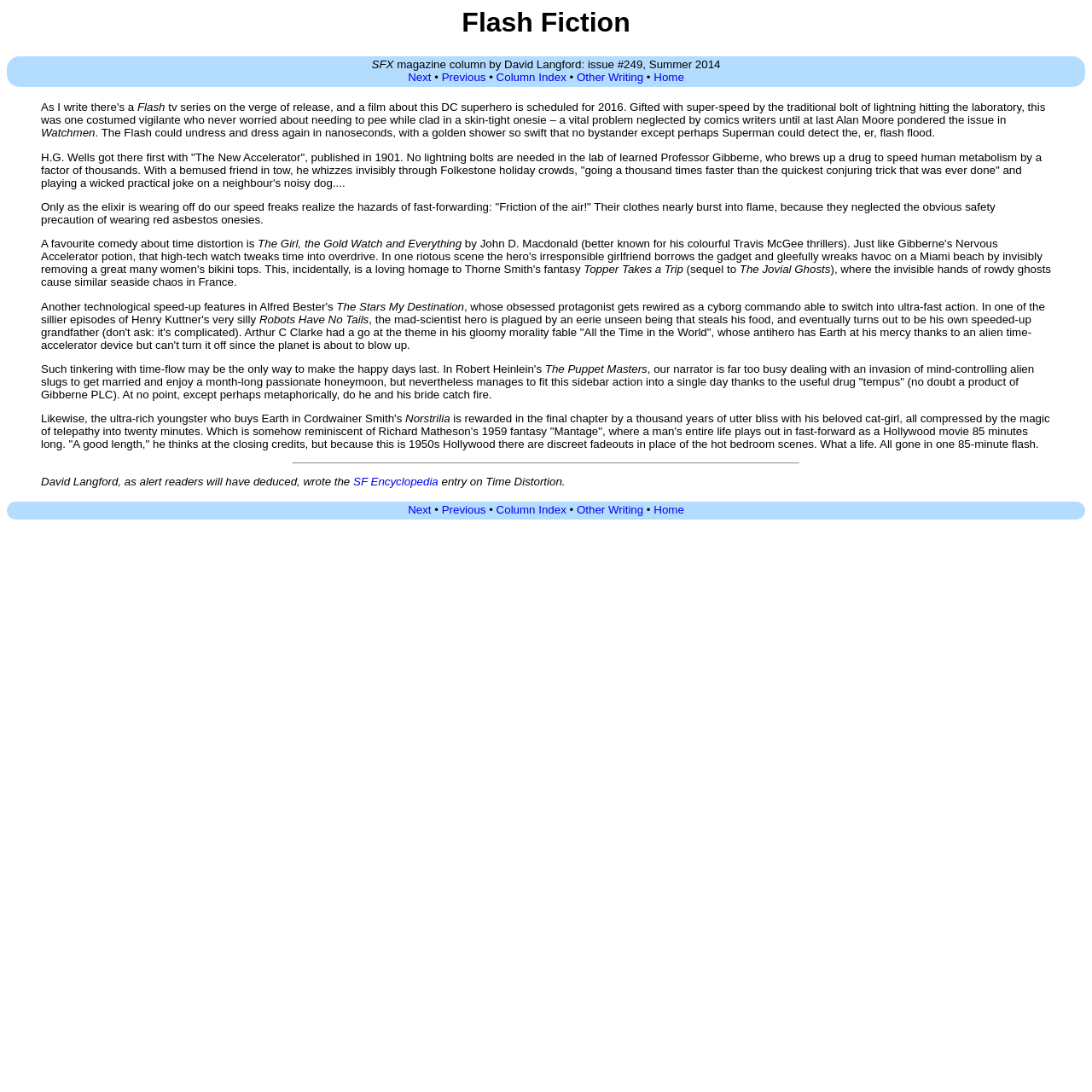Based on the image, please respond to the question with as much detail as possible:
How many links are there in the navigation menu?

The navigation menu can be found at the top of the webpage, and it contains links to 'Next', 'Previous', 'Column Index', 'Other Writing', and 'Home'. These links are located at [0.374, 0.065, 0.395, 0.077], [0.404, 0.065, 0.445, 0.077], [0.454, 0.065, 0.519, 0.077], [0.528, 0.065, 0.589, 0.077], and [0.599, 0.065, 0.626, 0.077] respectively.